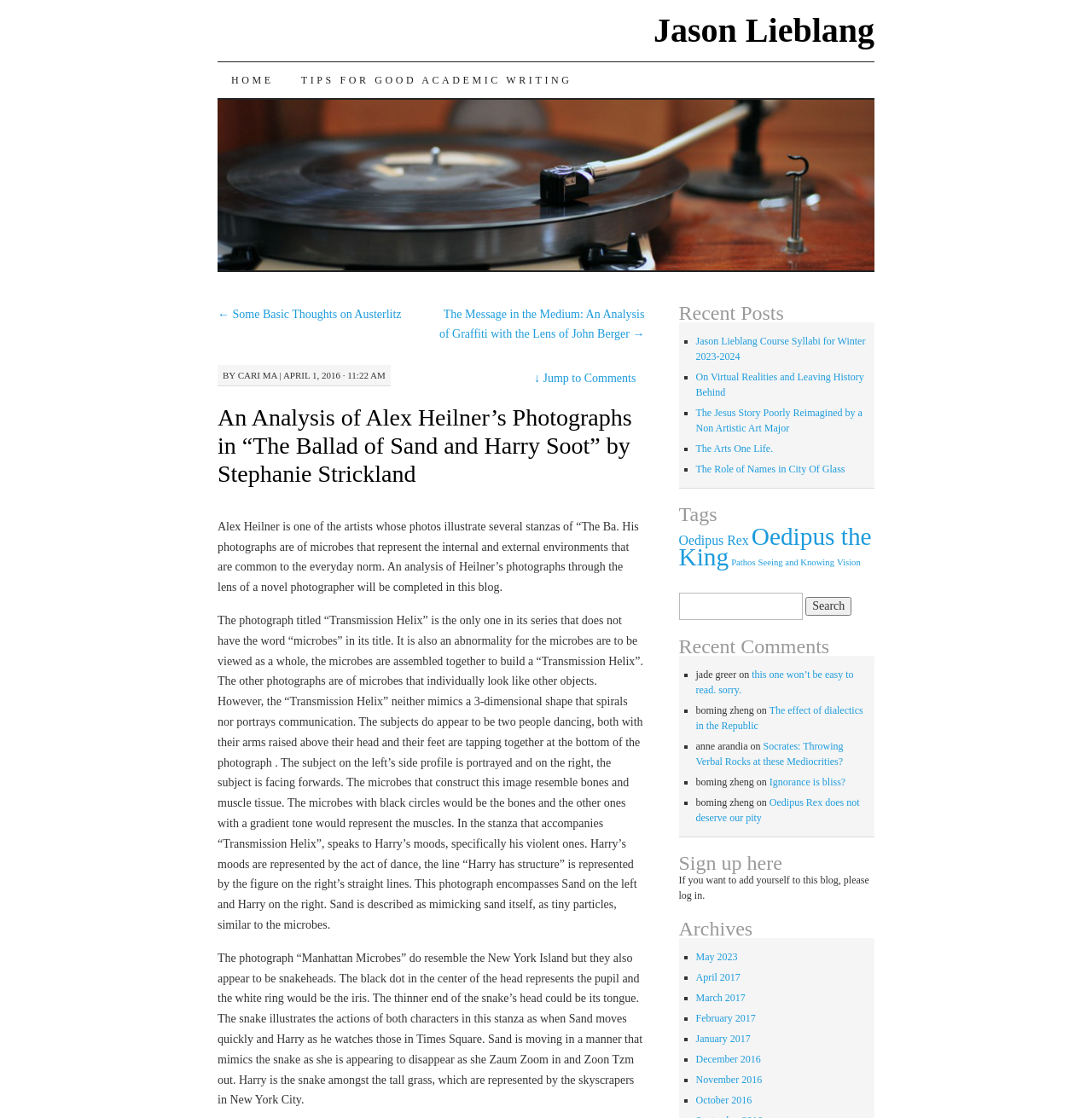How many recent posts are listed on the webpage?
Use the information from the screenshot to give a comprehensive response to the question.

The webpage has a section titled 'Recent Posts' which lists five recent posts. These posts are indicated by list markers '■' and are linked to their respective articles.